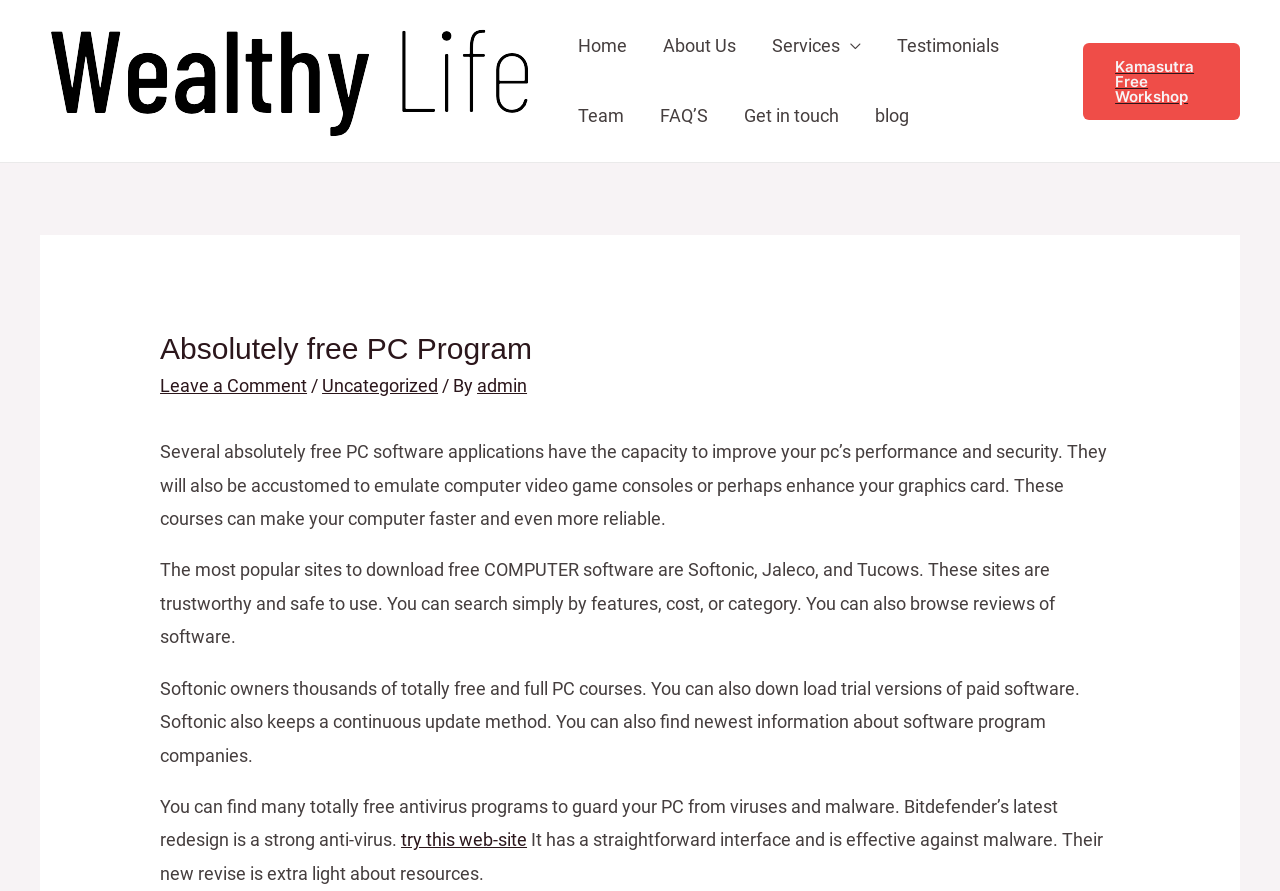Determine the bounding box coordinates for the region that must be clicked to execute the following instruction: "Click on the 'Home' link".

[0.438, 0.012, 0.504, 0.091]